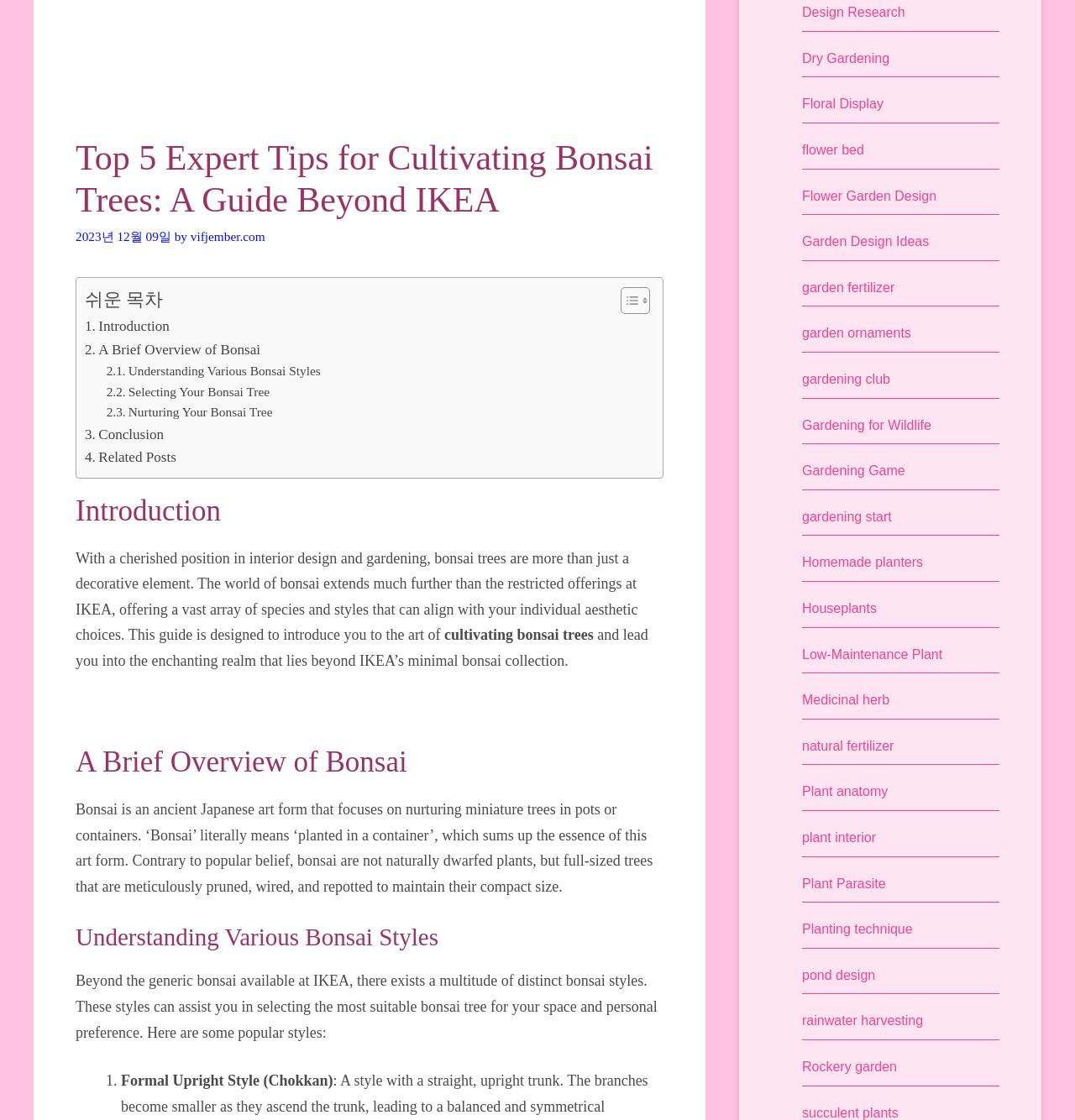Identify the bounding box for the UI element described as: "vifjember.com". Ensure the coordinates are four float numbers between 0 and 1, formatted as [left, top, right, bottom].

[0.177, 0.205, 0.247, 0.218]